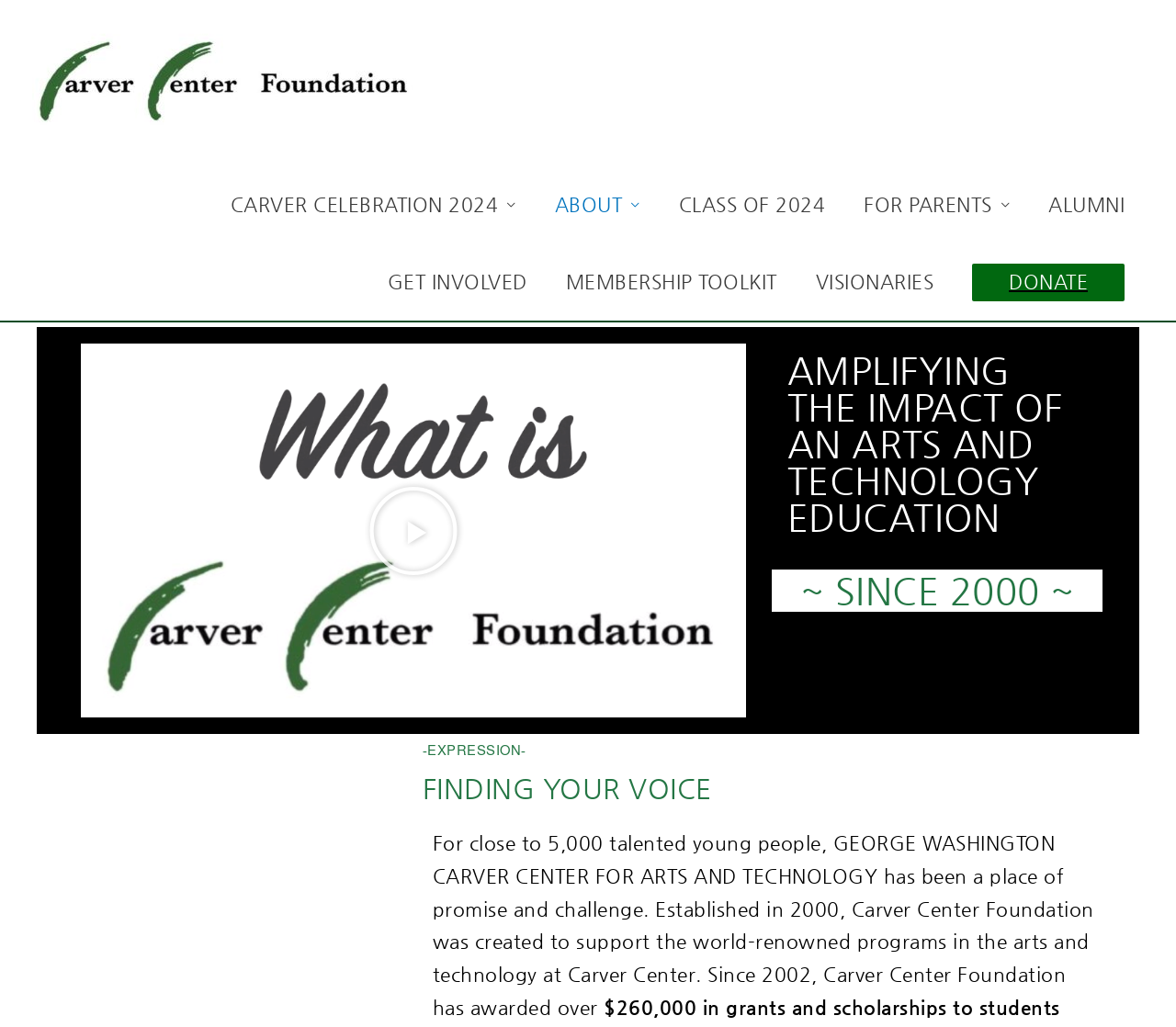How long has Carver Center Foundation been awarding grants?
Provide a thorough and detailed answer to the question.

The static text on the page states that 'Since 2002, Carver Center Foundation has awarded over...'. This indicates that the foundation has been awarding grants for at least 20 years, starting from 2002.